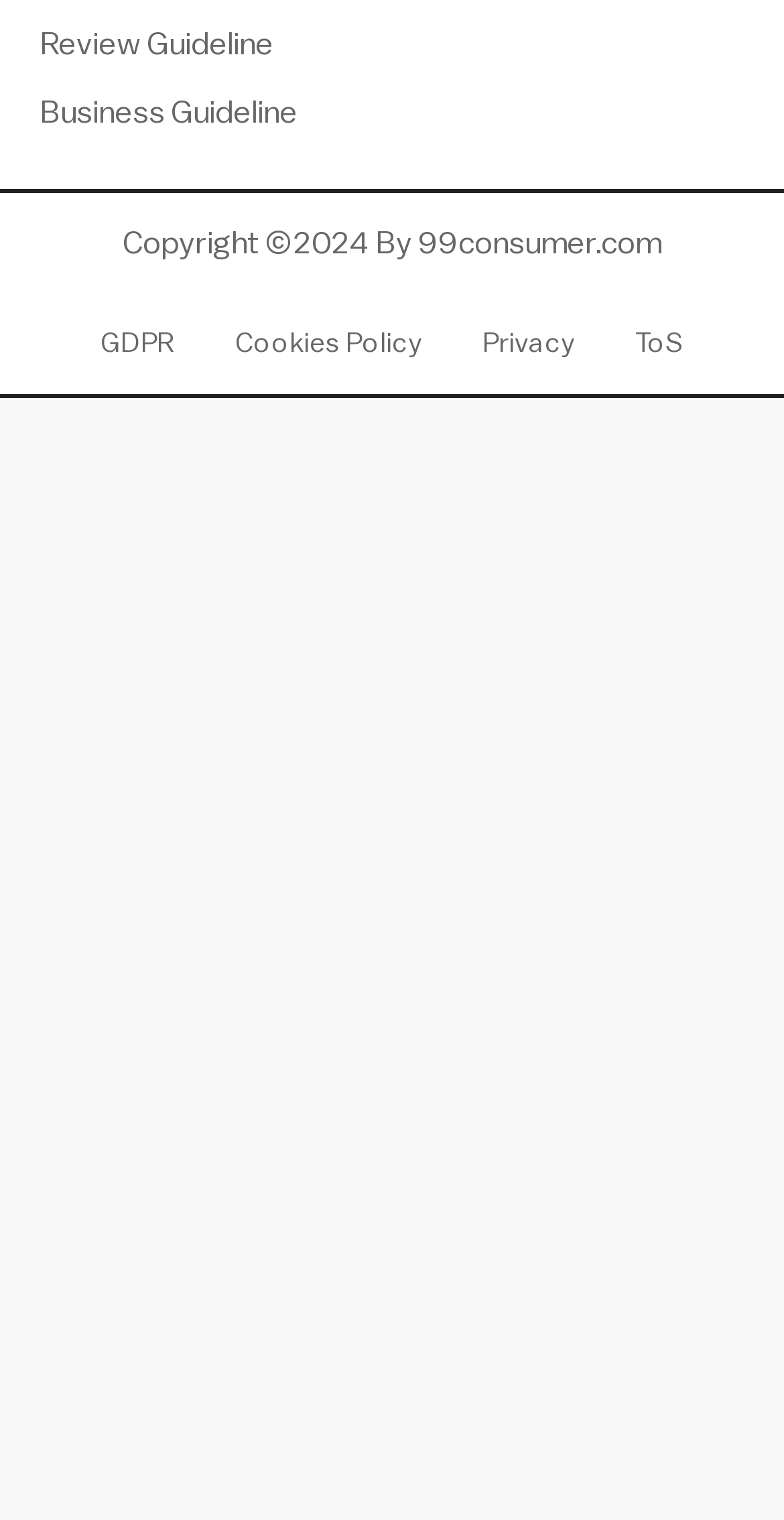Please respond to the question using a single word or phrase:
How many elements are there at the bottom of the webpage?

5